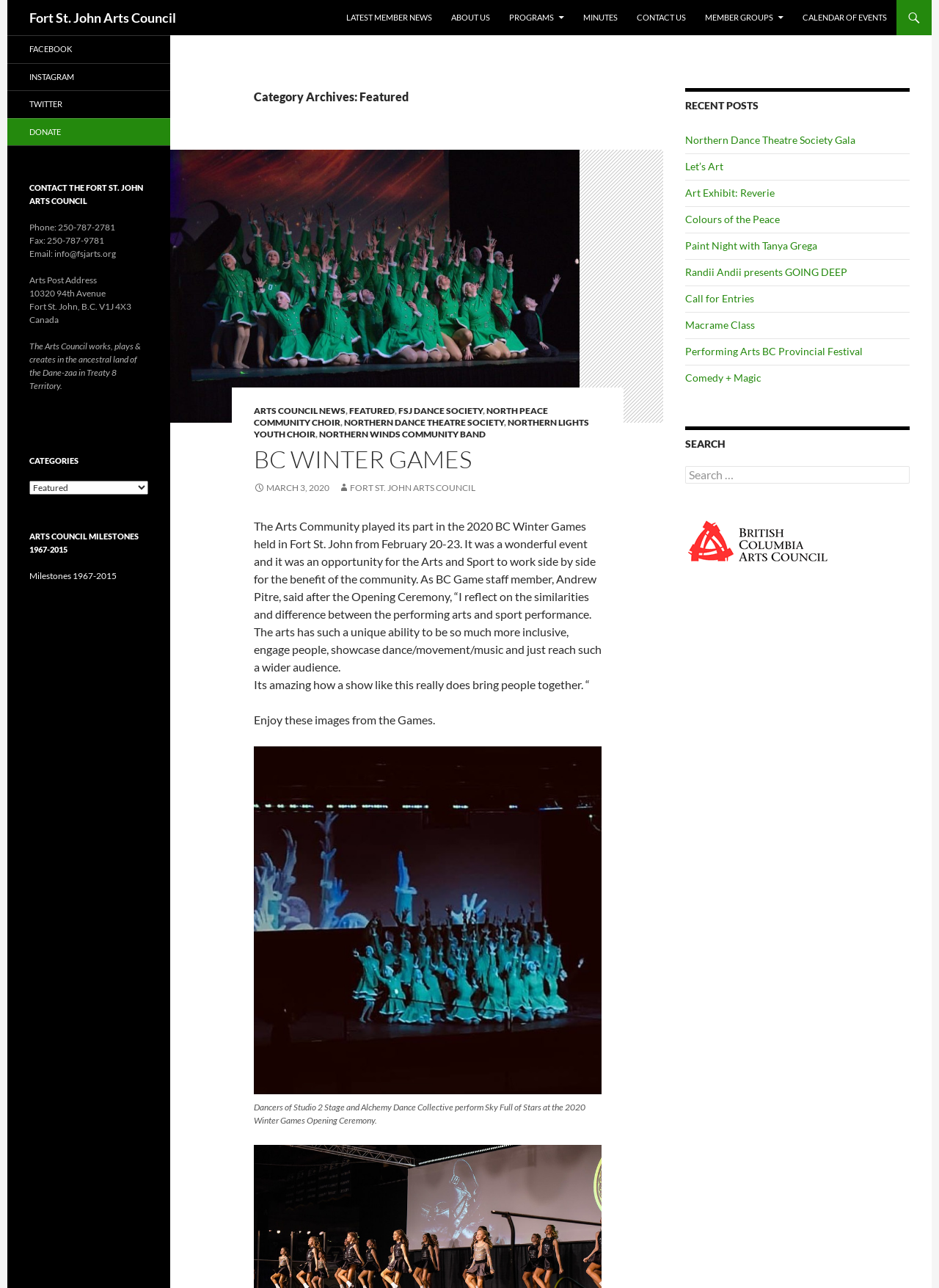Determine the bounding box coordinates of the area to click in order to meet this instruction: "Check the 'CONTACT US' page".

[0.669, 0.0, 0.74, 0.027]